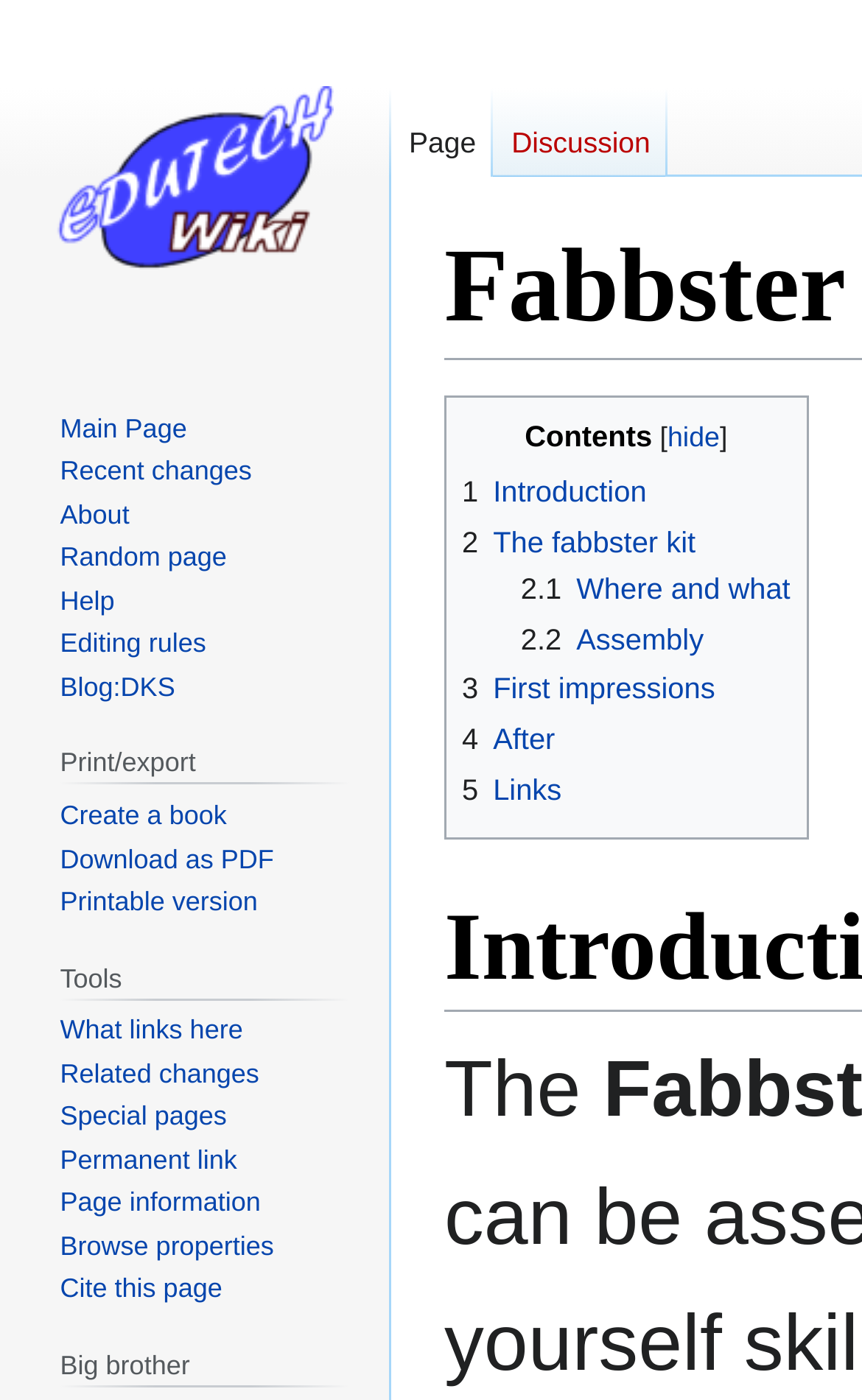Identify the bounding box coordinates of the area that should be clicked in order to complete the given instruction: "Create a book". The bounding box coordinates should be four float numbers between 0 and 1, i.e., [left, top, right, bottom].

[0.07, 0.571, 0.263, 0.594]